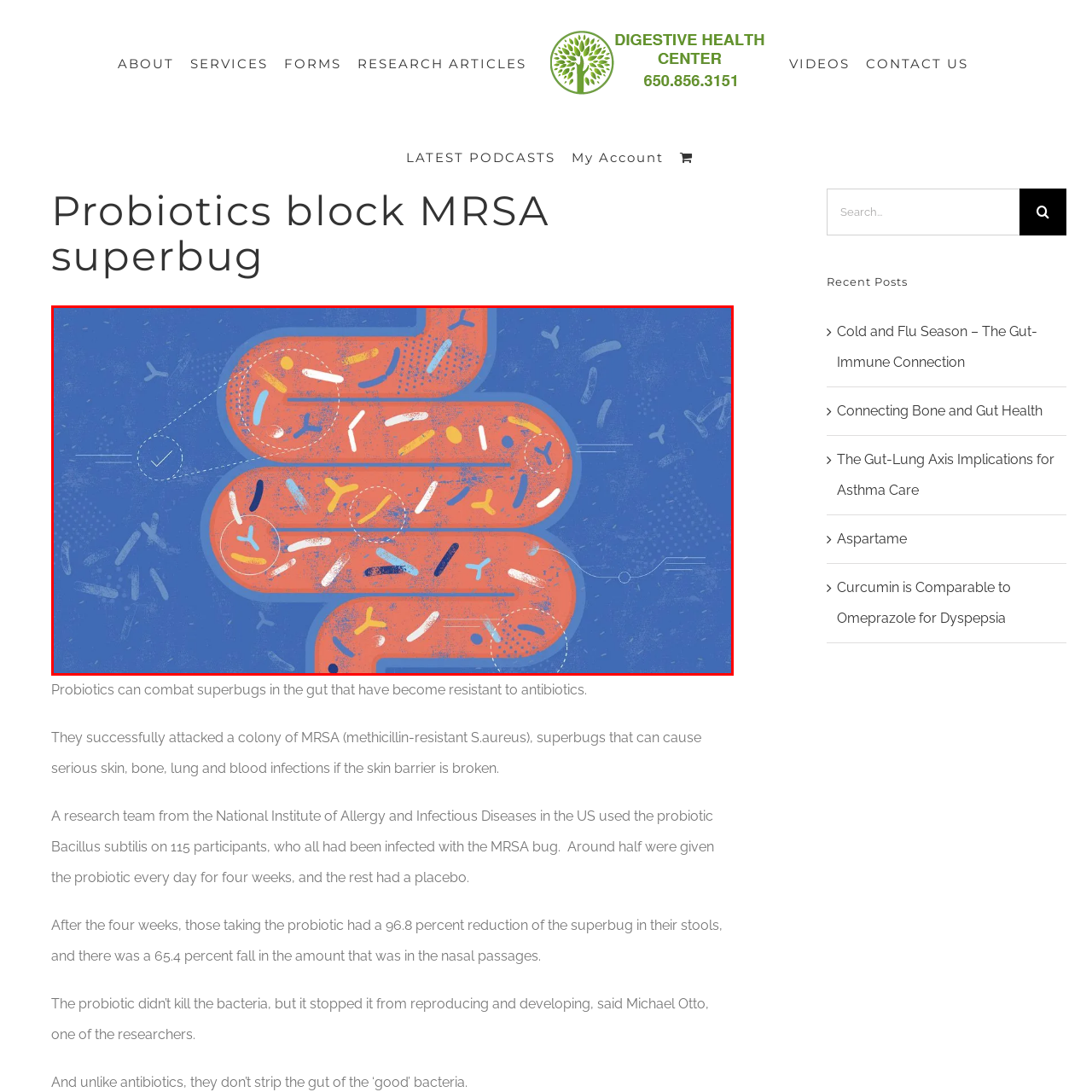Inspect the image outlined in red and answer succinctly: What shapes symbolize beneficial probiotics?

bacteria-like shapes